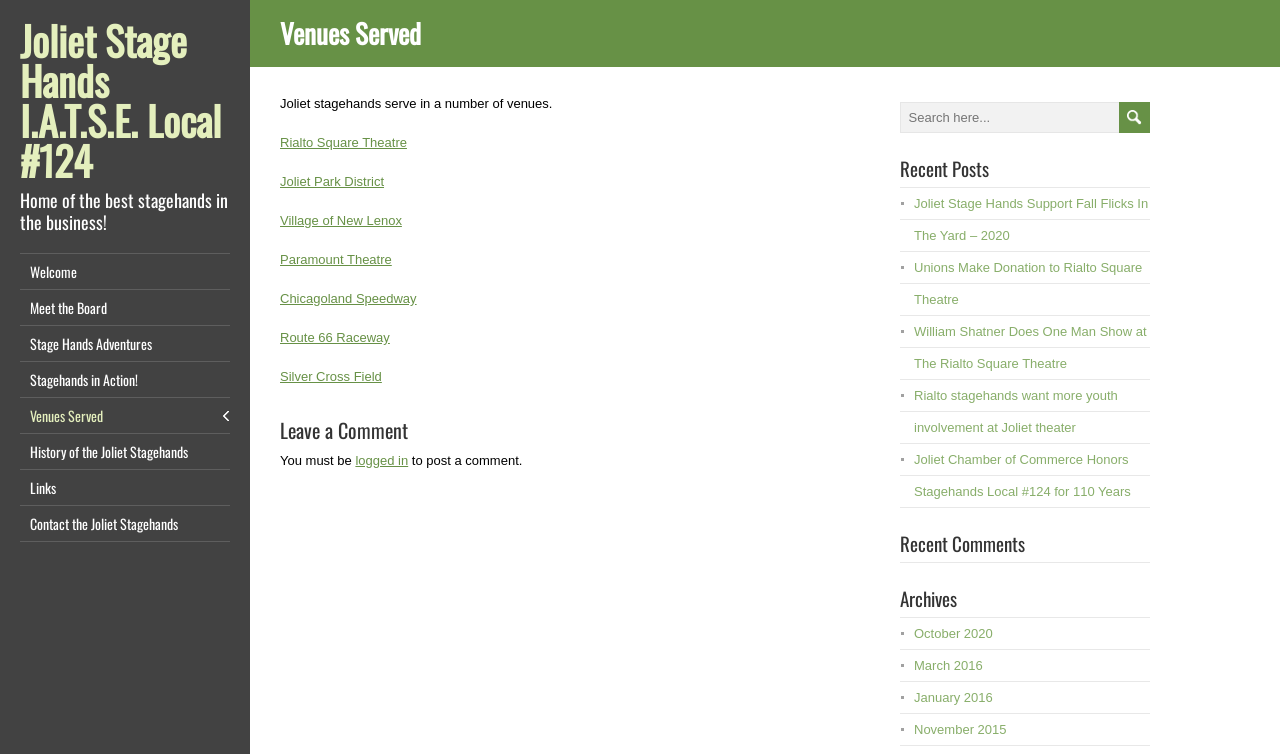How many recent posts are listed?
Using the information from the image, give a concise answer in one word or a short phrase.

5